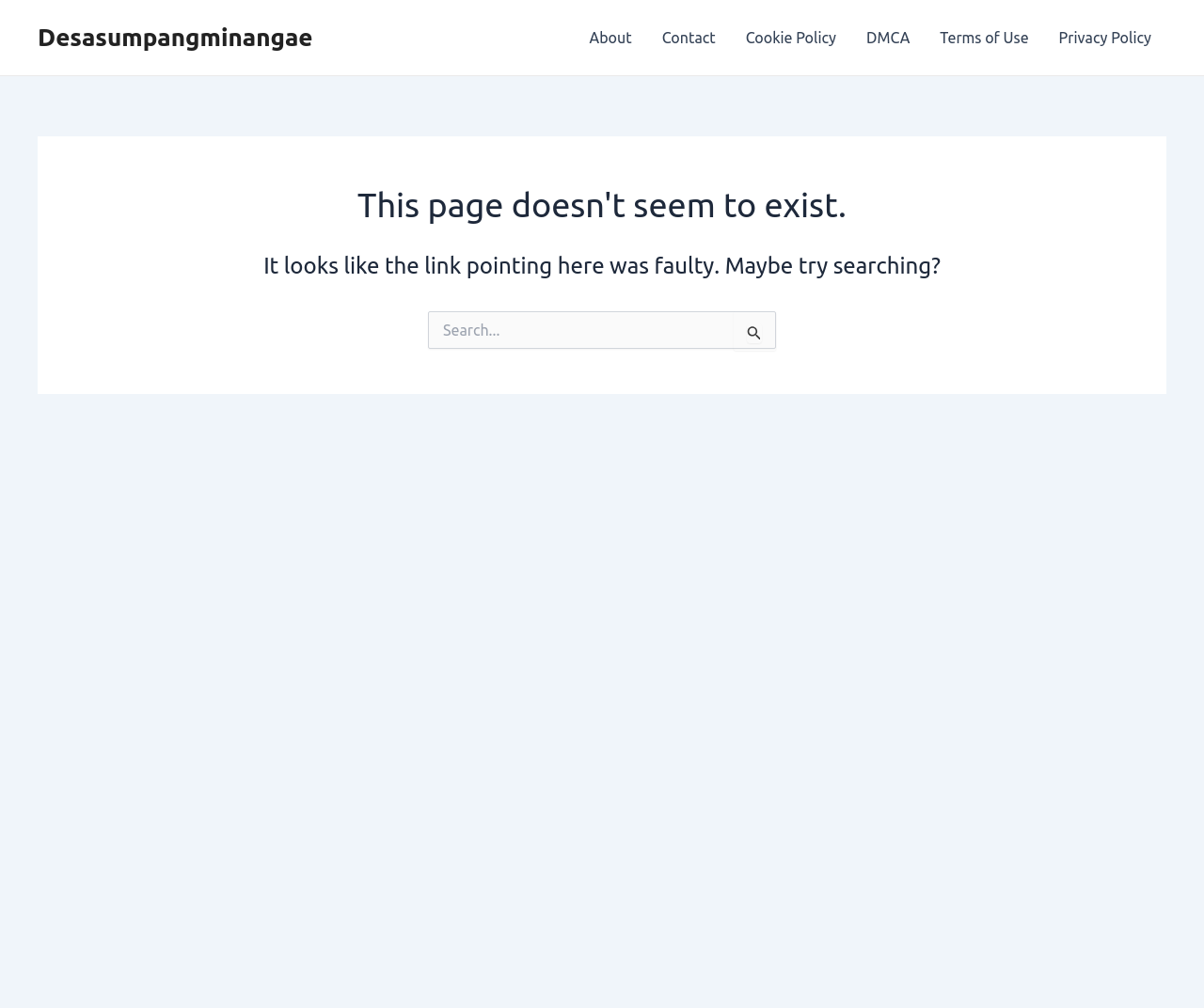Identify the bounding box coordinates of the section that should be clicked to achieve the task described: "Go to Contact page".

[0.537, 0.0, 0.607, 0.075]